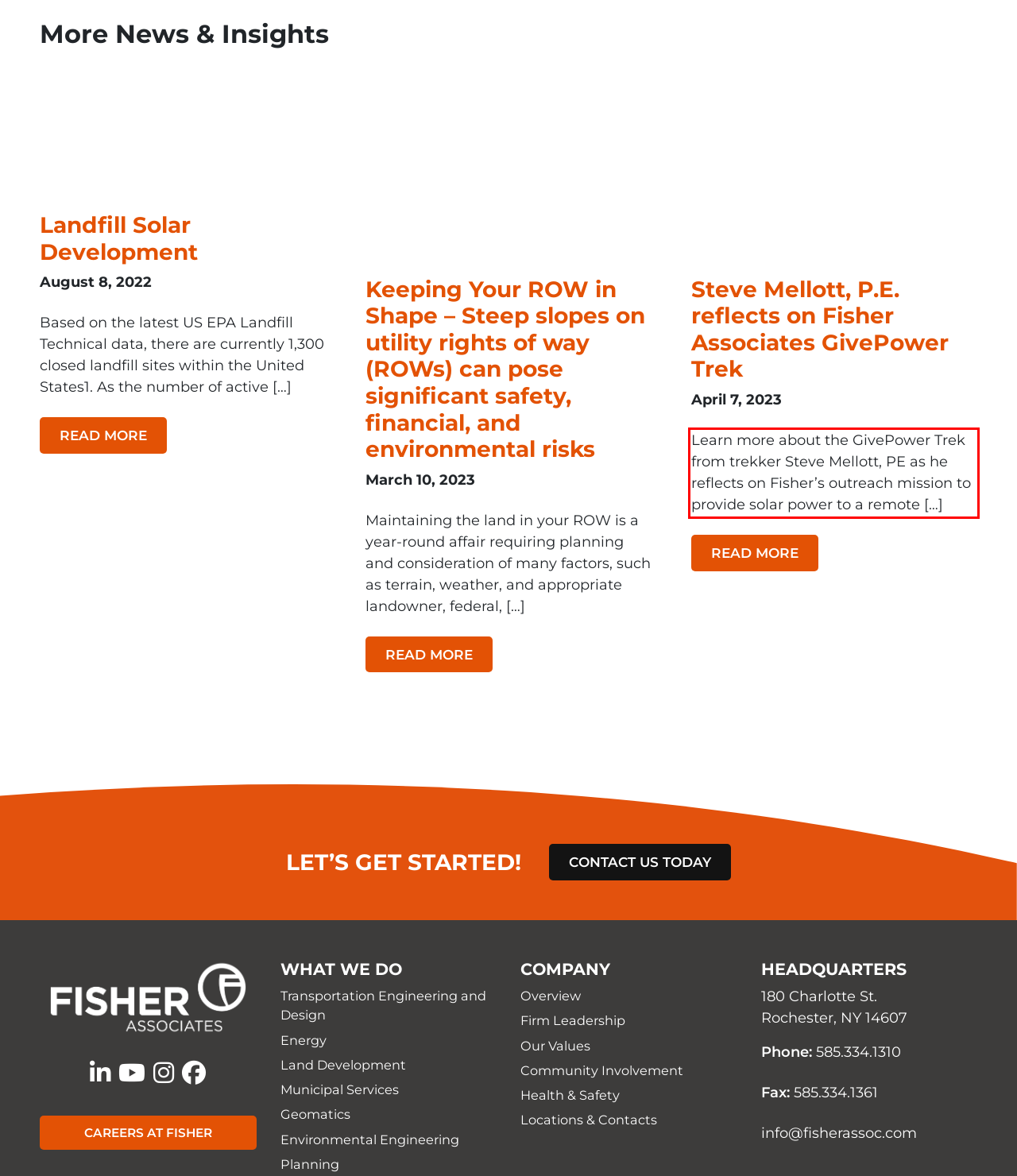Please examine the webpage screenshot containing a red bounding box and use OCR to recognize and output the text inside the red bounding box.

Learn more about the GivePower Trek from trekker Steve Mellott, PE as he reflects on Fisher’s outreach mission to provide solar power to a remote […]